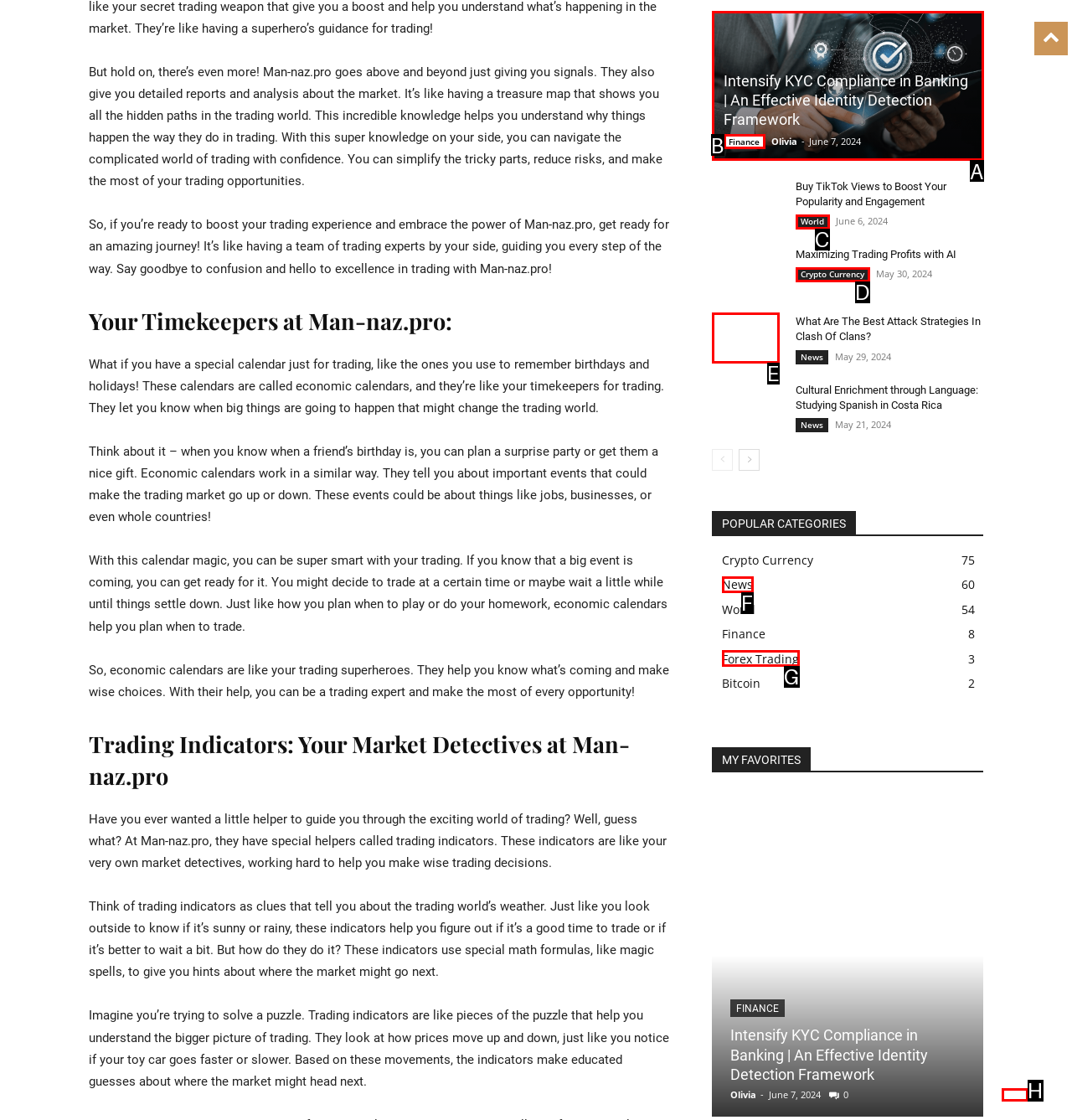Given the description: Crypto Currency, identify the matching HTML element. Provide the letter of the correct option.

D